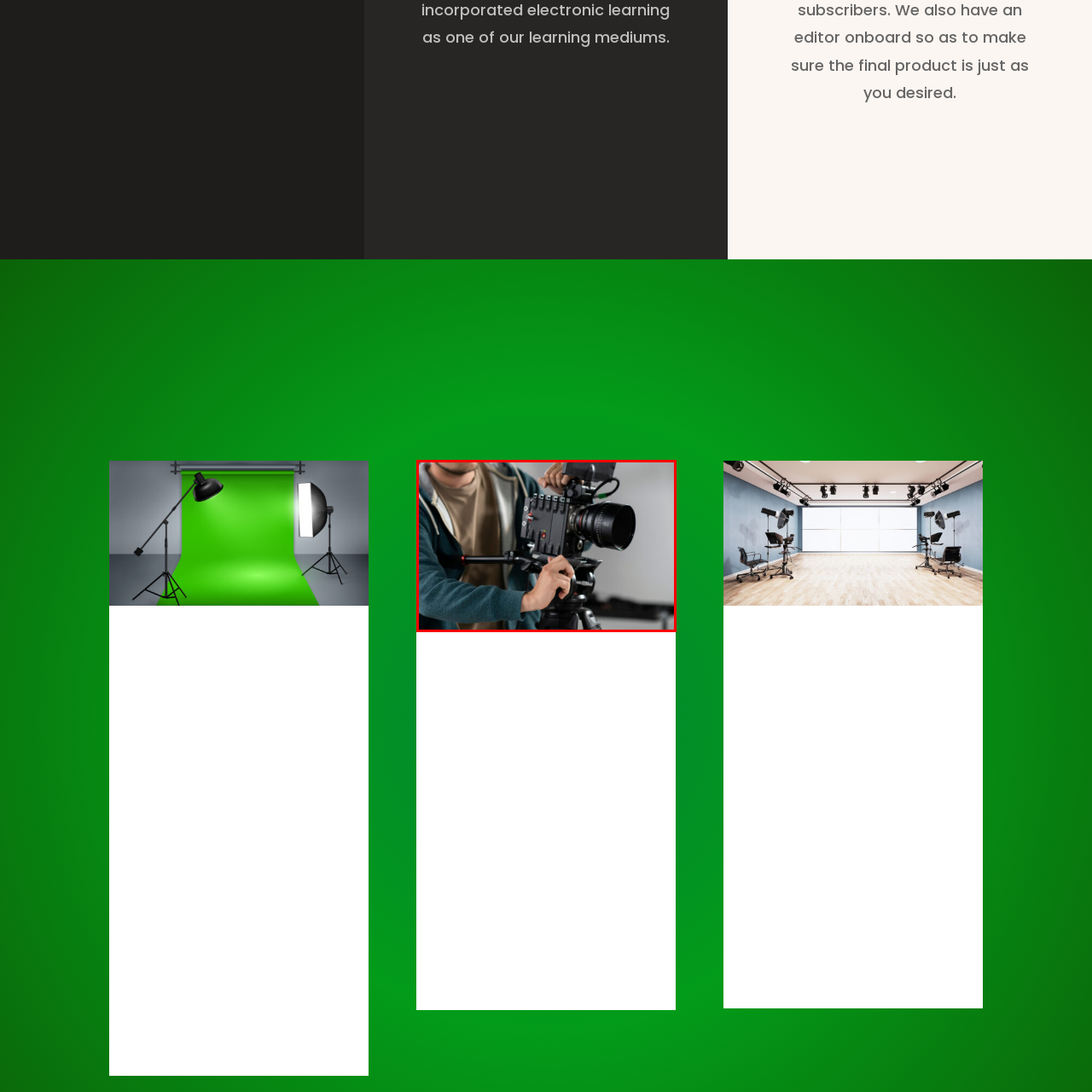Describe in detail the portion of the image that is enclosed within the red boundary.

The image captures a person adjusting a professional camera setup, showcasing a detailed view of the camera's controls and lens. The individual is dressed in a casual outfit, wearing a gray hoodie over a beige shirt. Their hands are actively engaged, with one hand manipulating the camera's controls, emphasizing the precision and hands-on nature of video production. This moment reflects the behind-the-scenes work typical of a modern video shoot, such as those seen in music videos, which often blend artistic visuals with sound for promotional purposes. The setup suggests a focus on high-quality imagery, a crucial element in modern media production, indicating the individual's role in creating compelling visual narratives.